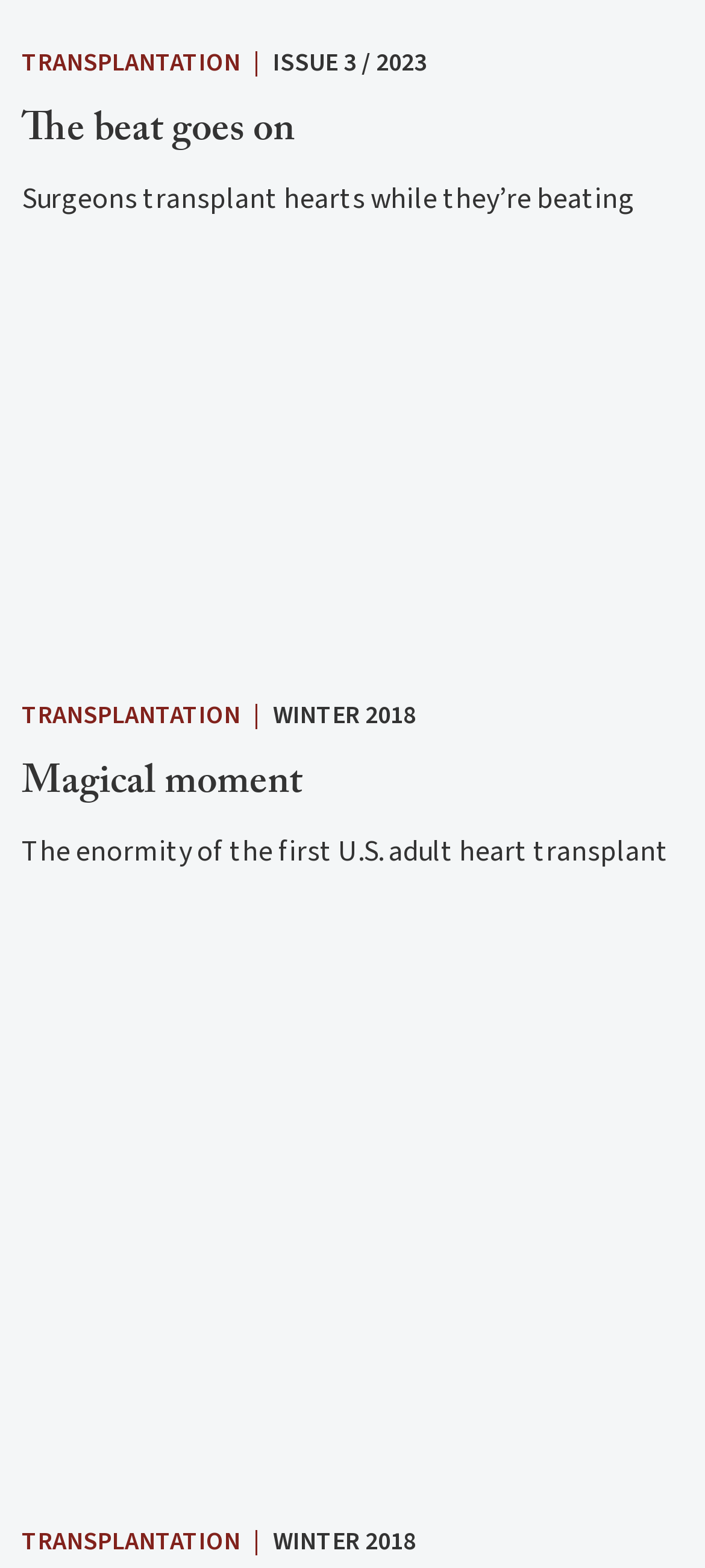What is the season of the second article?
Deliver a detailed and extensive answer to the question.

The second article has a link 'View all articles in Winter 2018', which suggests that the season of the article is Winter.